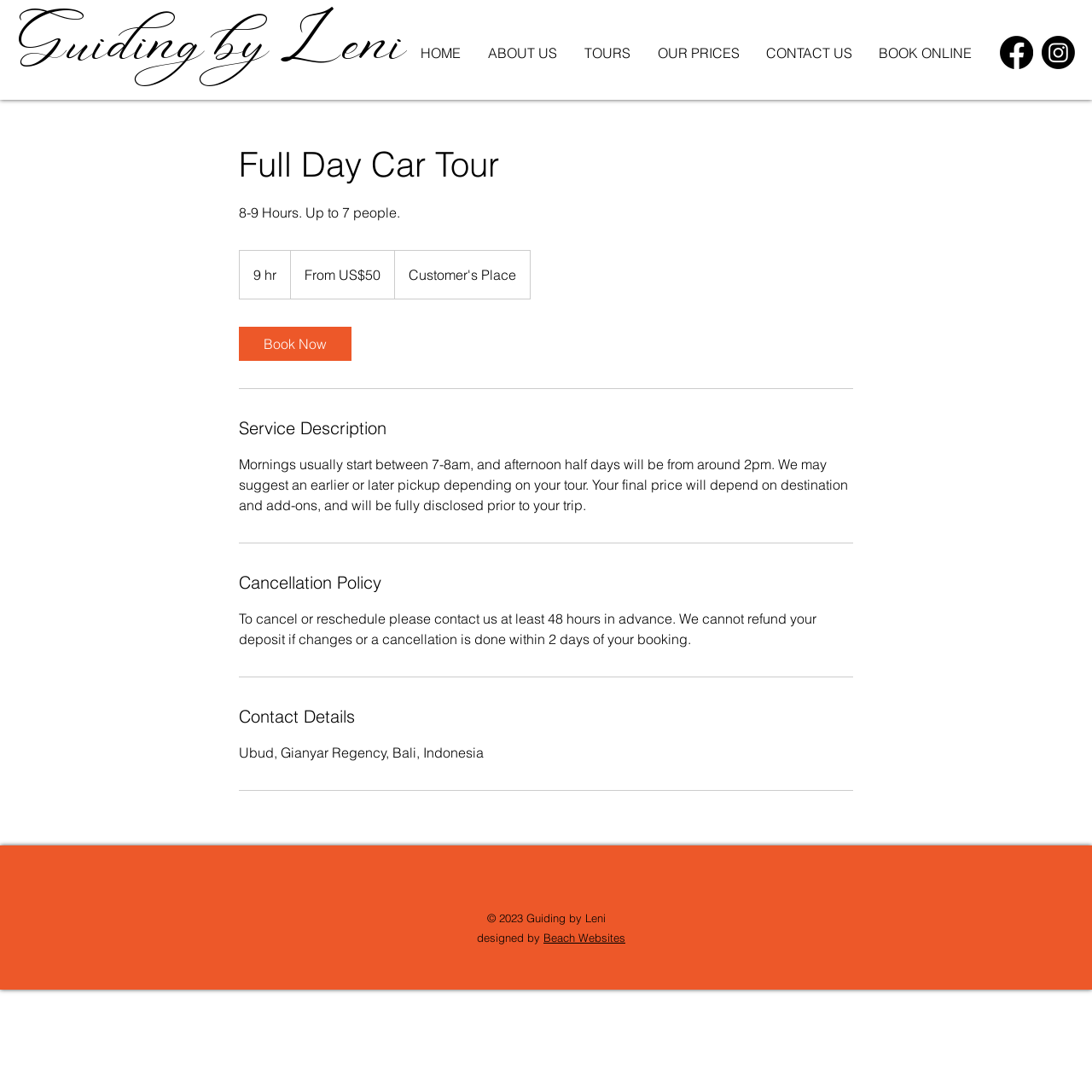Generate the main heading text from the webpage.

Guiding by Leni